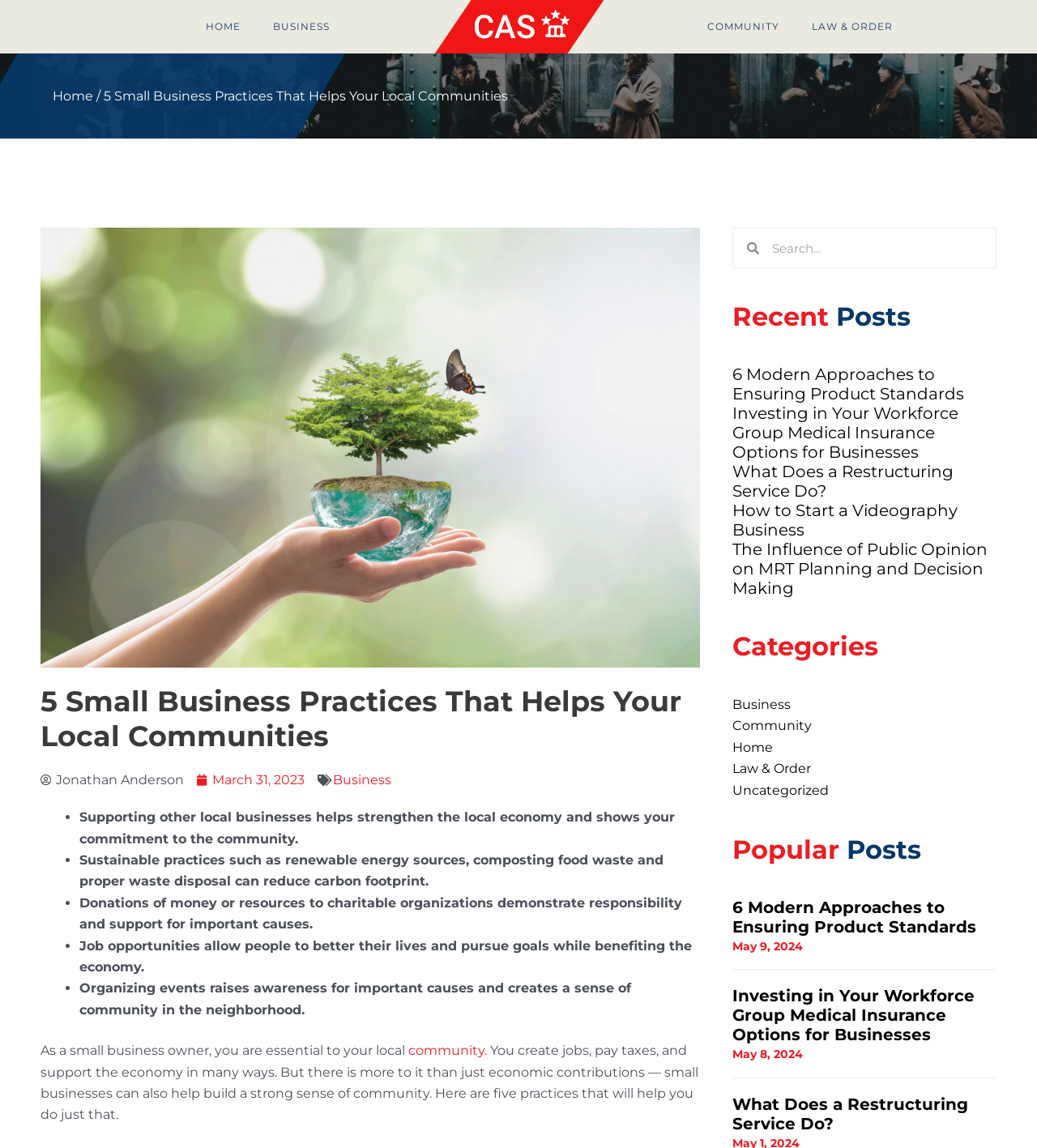Please provide a comprehensive answer to the question below using the information from the image: How many small business practices are mentioned on the webpage?

I counted the number of list markers and corresponding static text elements that describe the small business practices, and found that there are 5 practices mentioned on the webpage.